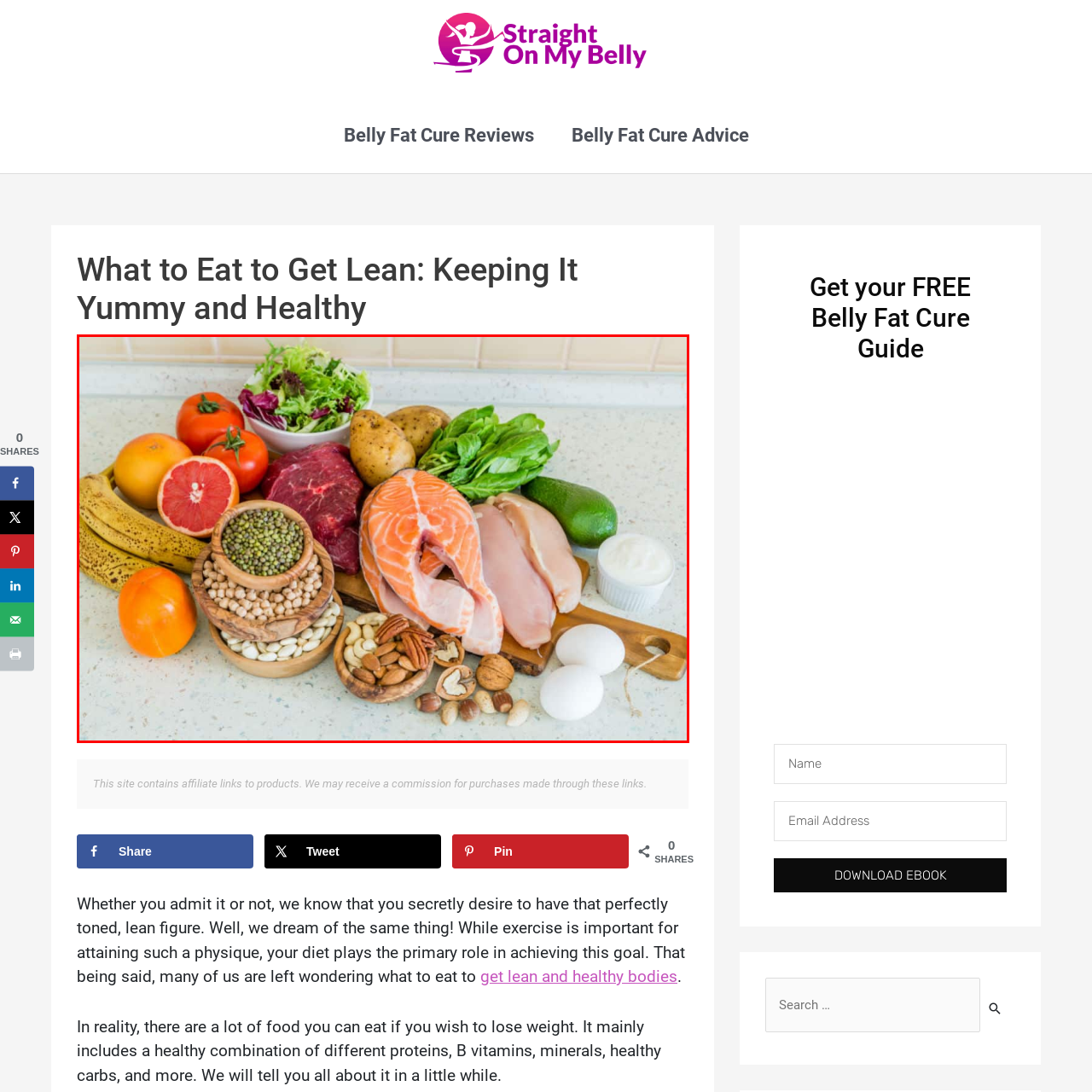View the portion of the image inside the red box and respond to the question with a succinct word or phrase: What type of protein sources are included?

Lean meats and legumes